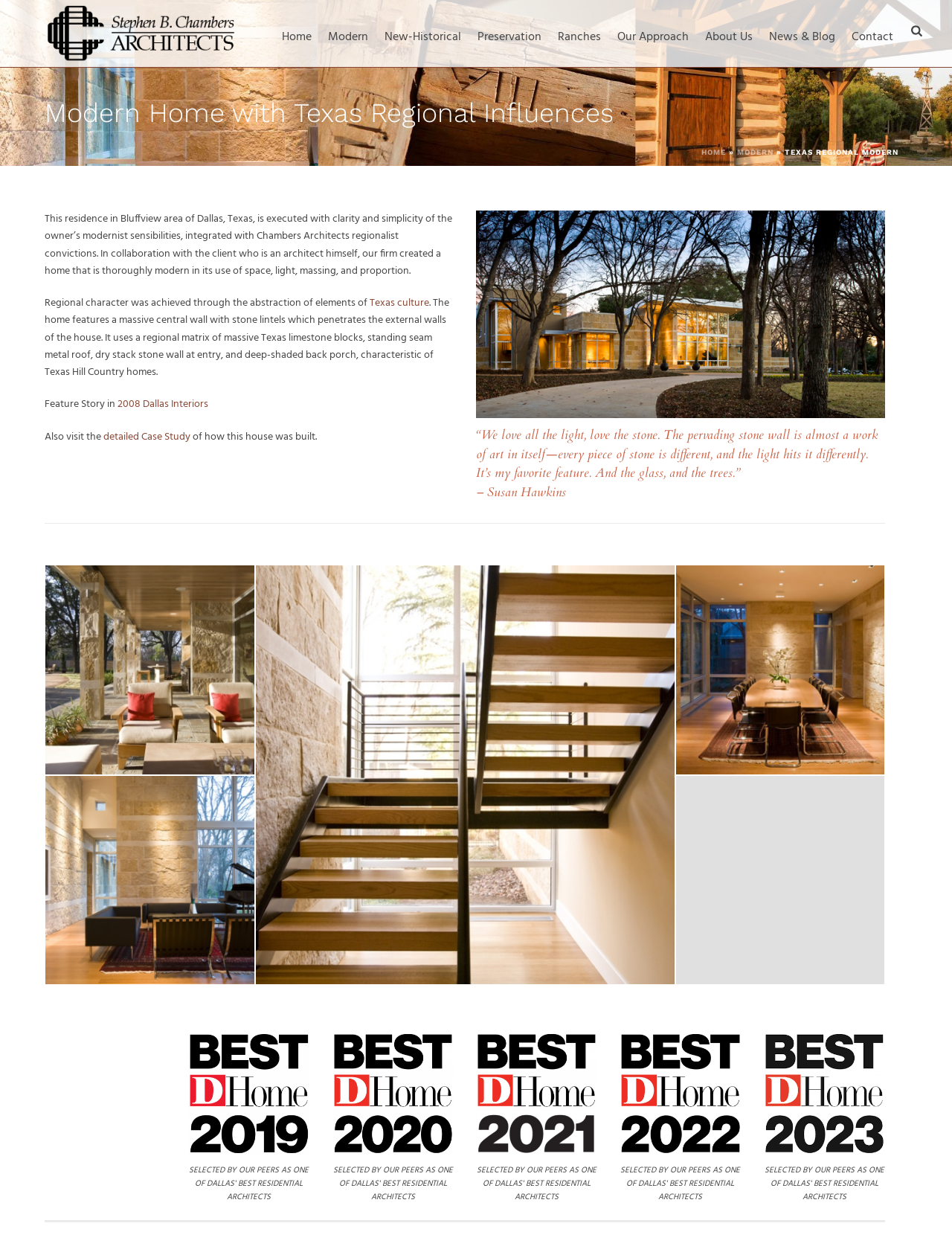What is the purpose of the large overhangs?
Please provide a single word or phrase as your answer based on the screenshot.

Solar screens